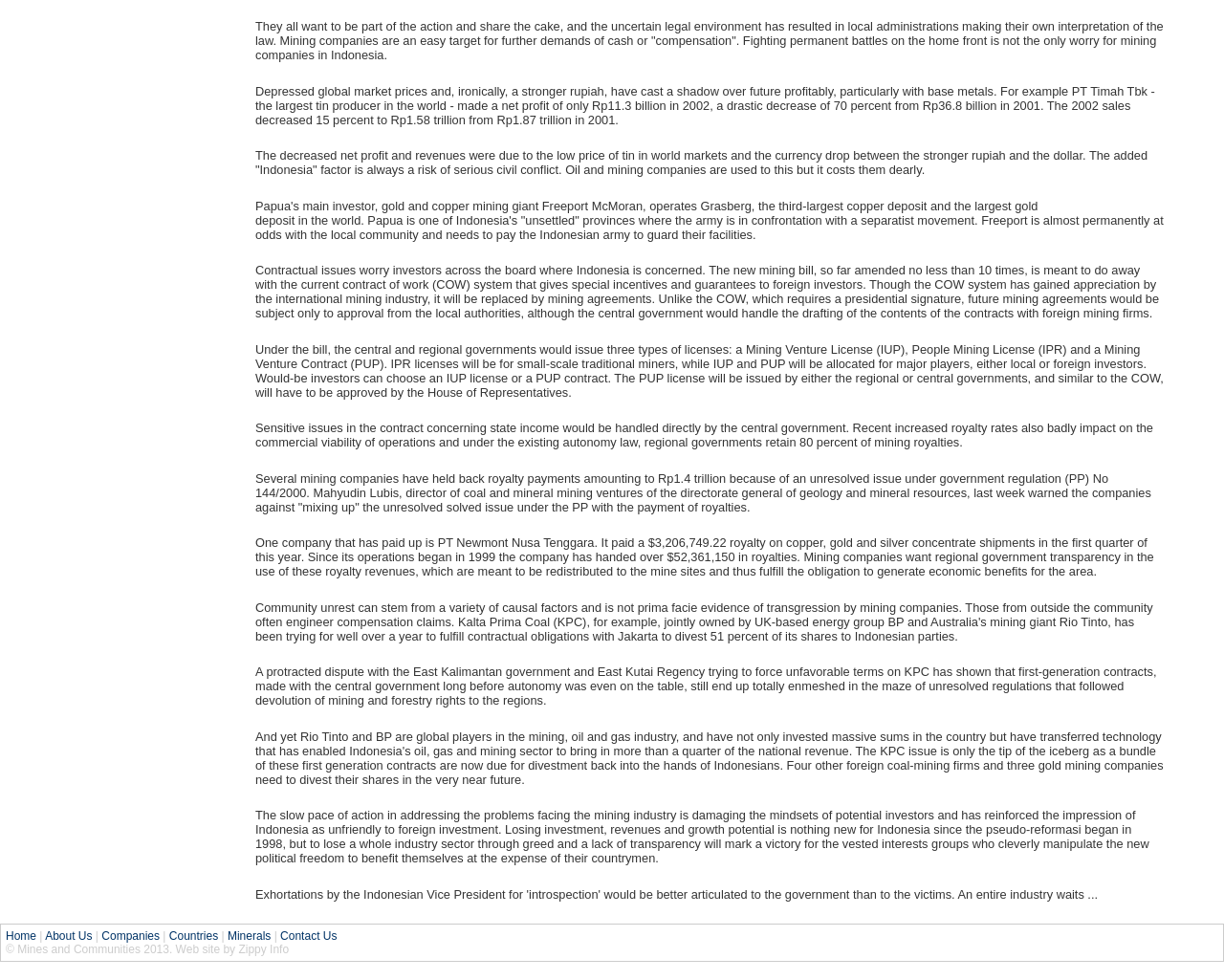What is the name of the organization that created this webpage?
Please give a detailed and thorough answer to the question, covering all relevant points.

The webpage has a copyright notice at the bottom that mentions 'Mines and Communities 2013', indicating that this organization is the creator of the webpage.